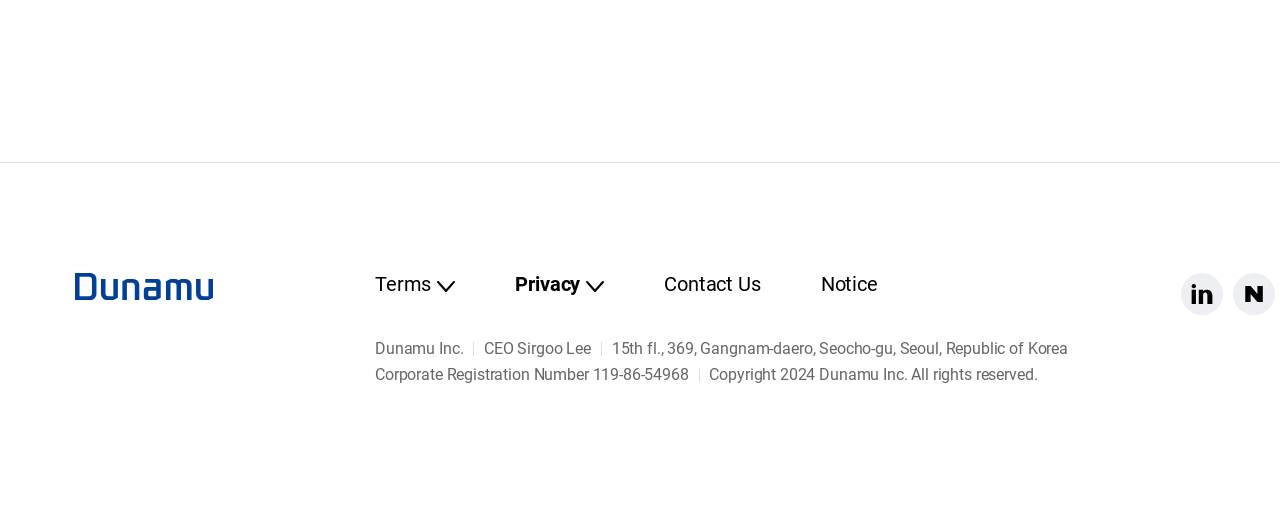What is the corporate registration number?
Please respond to the question with a detailed and thorough explanation.

The corporate registration number can be found in the static text '119-86-54968' which is located below the label 'Corporate Registration Number'.